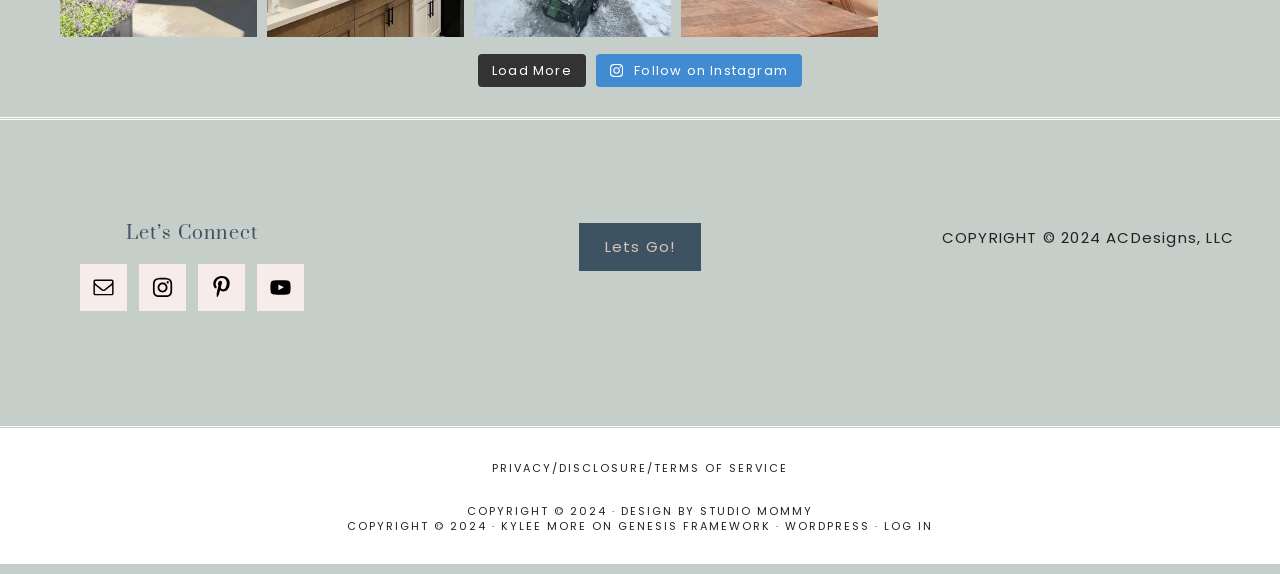Examine the screenshot and answer the question in as much detail as possible: What is the copyright year mentioned?

I found a StaticText element with the text 'COPYRIGHT © 2024 ACDesigns, LLC', which indicates that the copyright year is 2024.